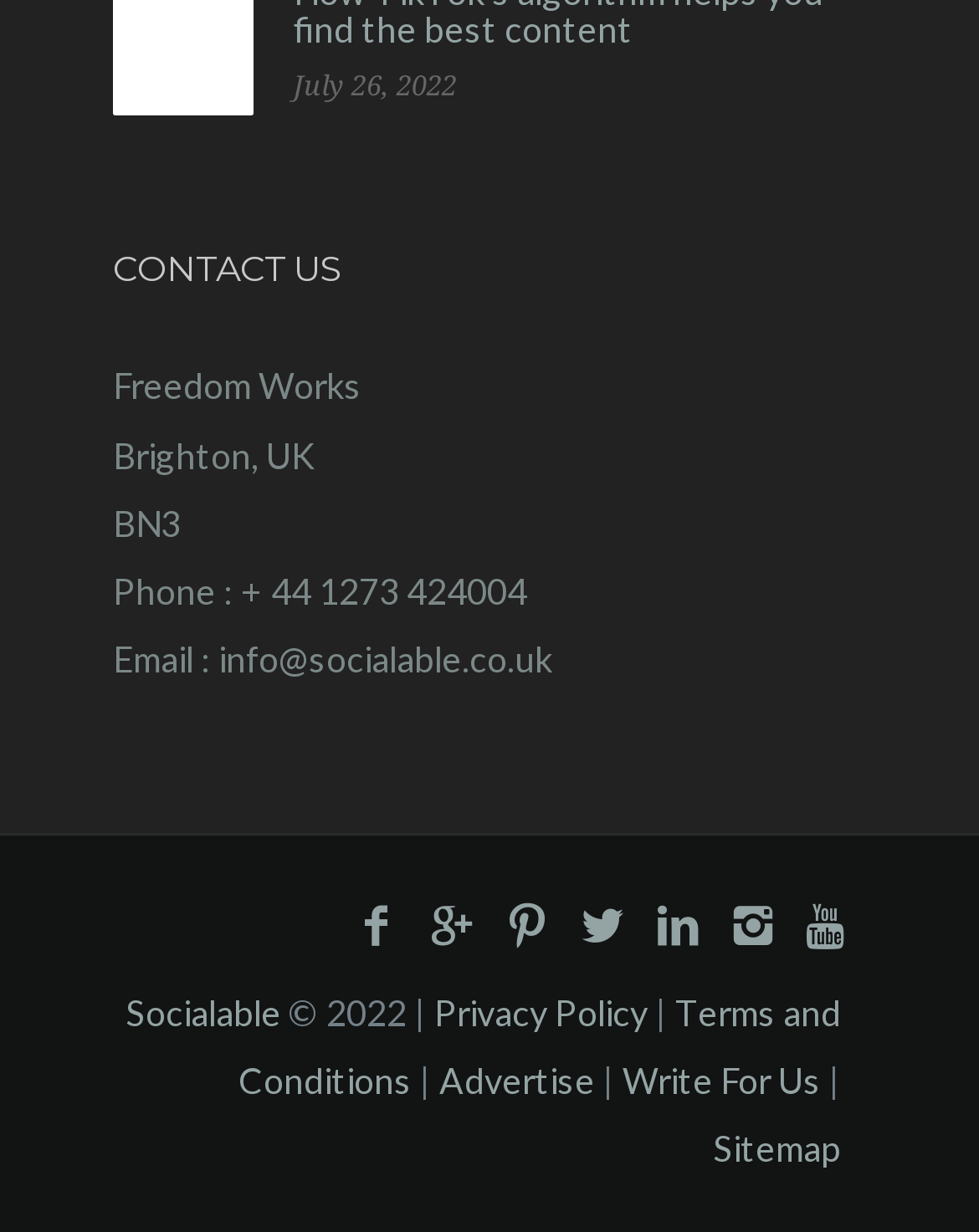Find the bounding box coordinates of the element's region that should be clicked in order to follow the given instruction: "Visit Freedom Works' Facebook page". The coordinates should consist of four float numbers between 0 and 1, i.e., [left, top, right, bottom].

[0.346, 0.73, 0.423, 0.785]